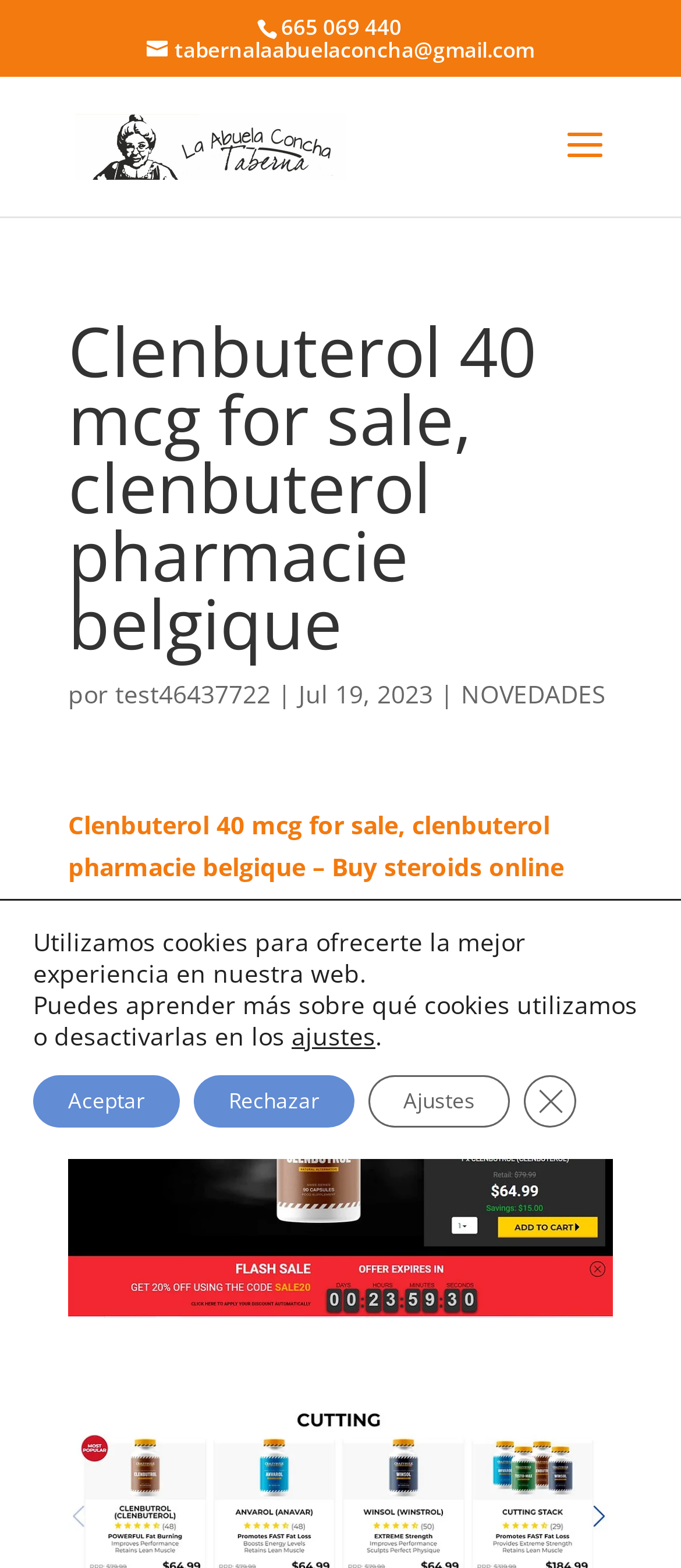Please specify the bounding box coordinates of the area that should be clicked to accomplish the following instruction: "Visit the Taberna 'La abuela Concha' page". The coordinates should consist of four float numbers between 0 and 1, i.e., [left, top, right, bottom].

[0.11, 0.081, 0.51, 0.102]